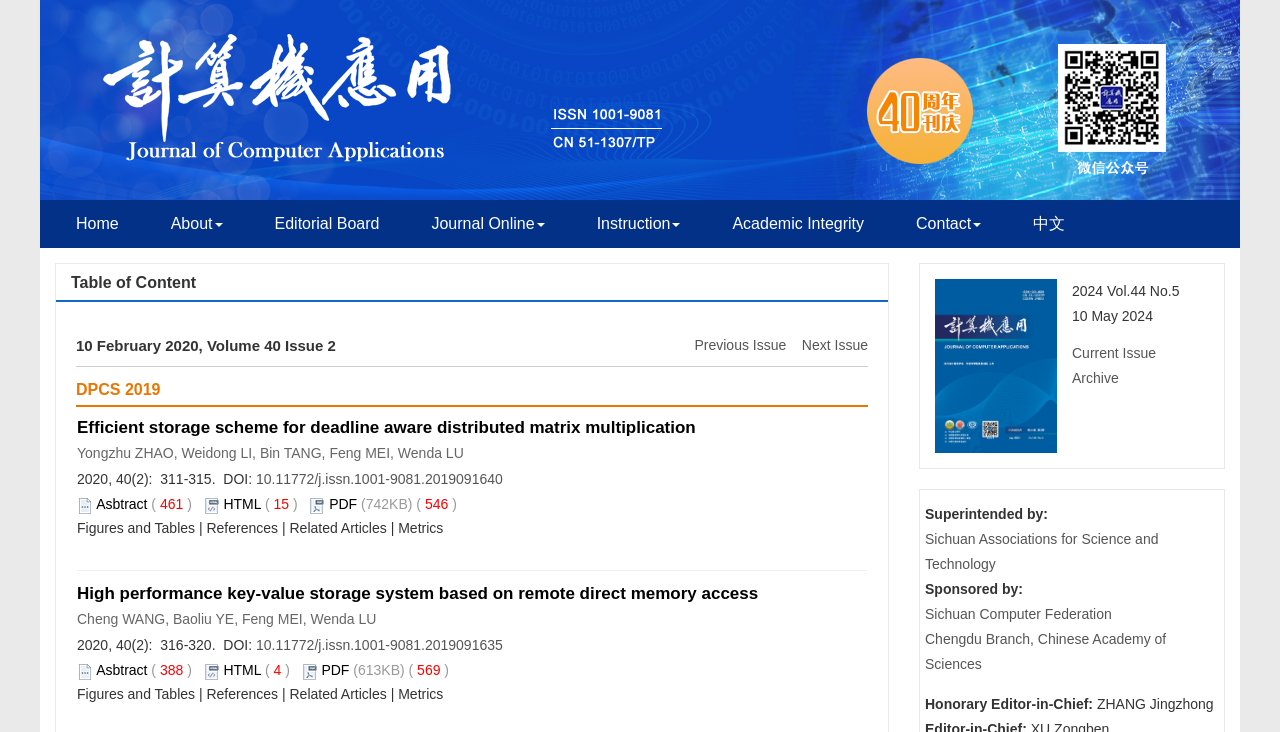Identify the bounding box coordinates of the clickable section necessary to follow the following instruction: "Check the 'Metrics' of the article". The coordinates should be presented as four float numbers from 0 to 1, i.e., [left, top, right, bottom].

[0.311, 0.938, 0.346, 0.96]